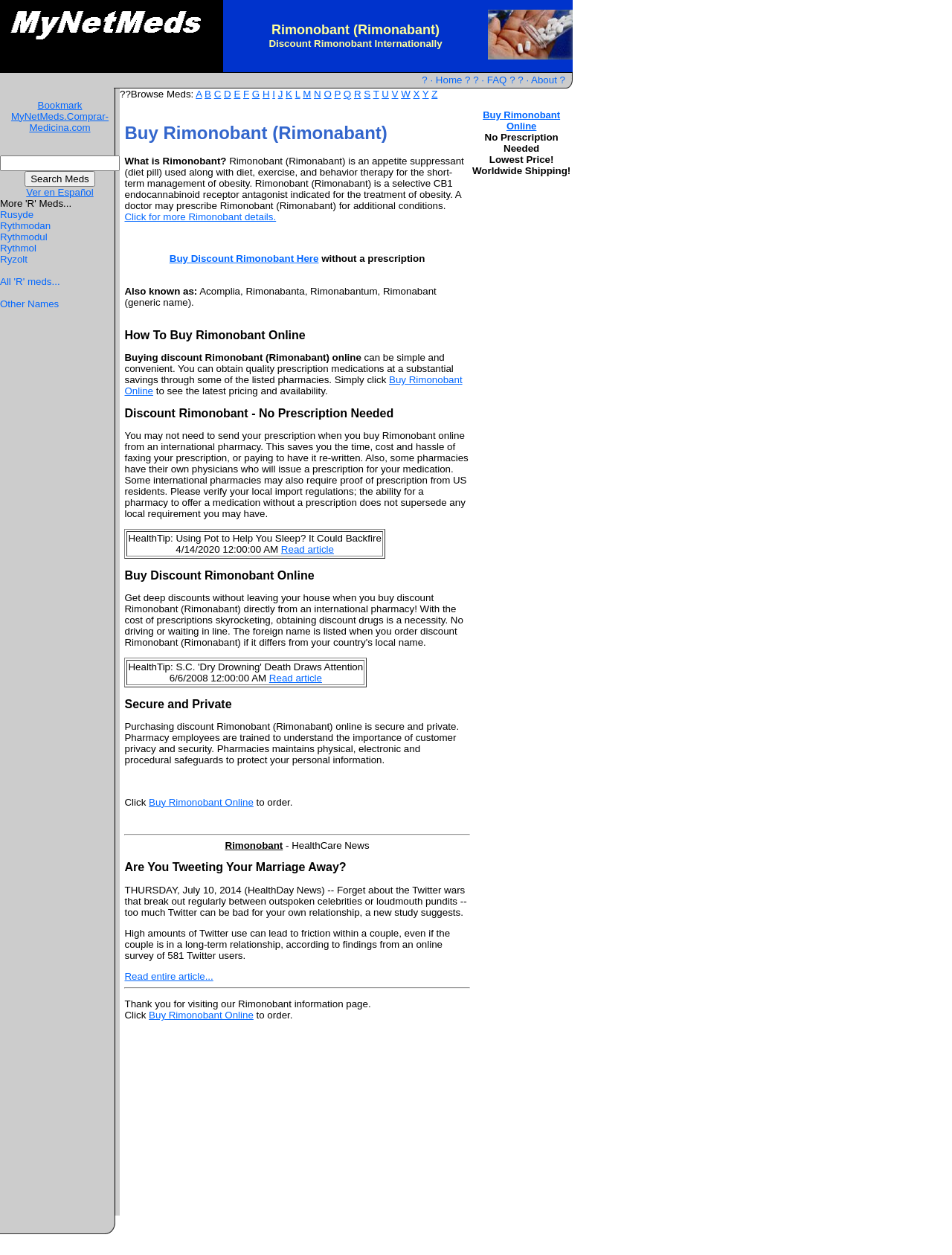Examine the image and give a thorough answer to the following question:
Can I buy Rimonobant without a prescription?

The webpage states that 'You may not need to send your prescription when you buy Rimonobant online from an international pharmacy.' This implies that it is possible to buy Rimonobant without a prescription.